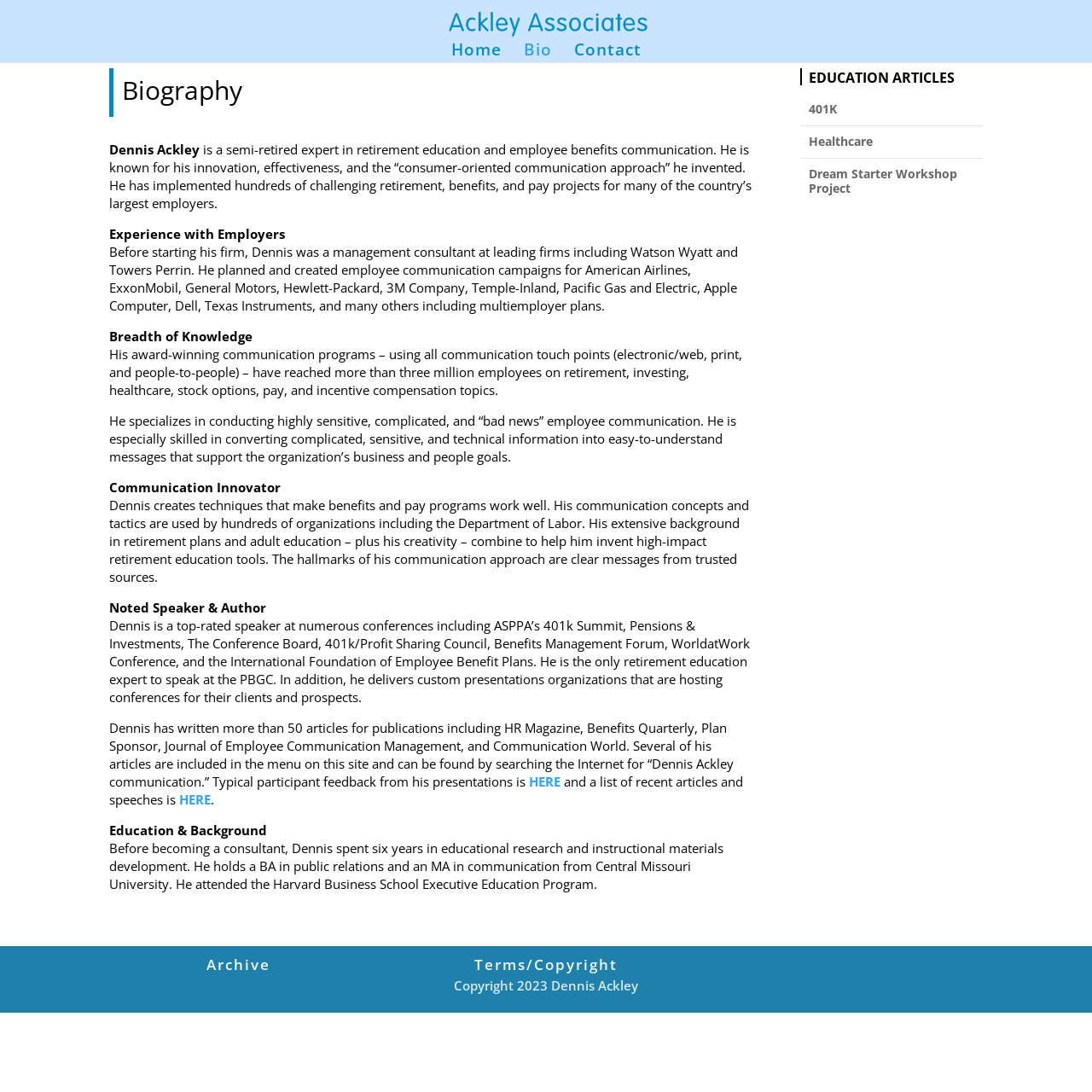Locate the bounding box coordinates of the clickable area to execute the instruction: "View the list of recent articles and speeches". Provide the coordinates as four float numbers between 0 and 1, represented as [left, top, right, bottom].

[0.164, 0.724, 0.193, 0.74]